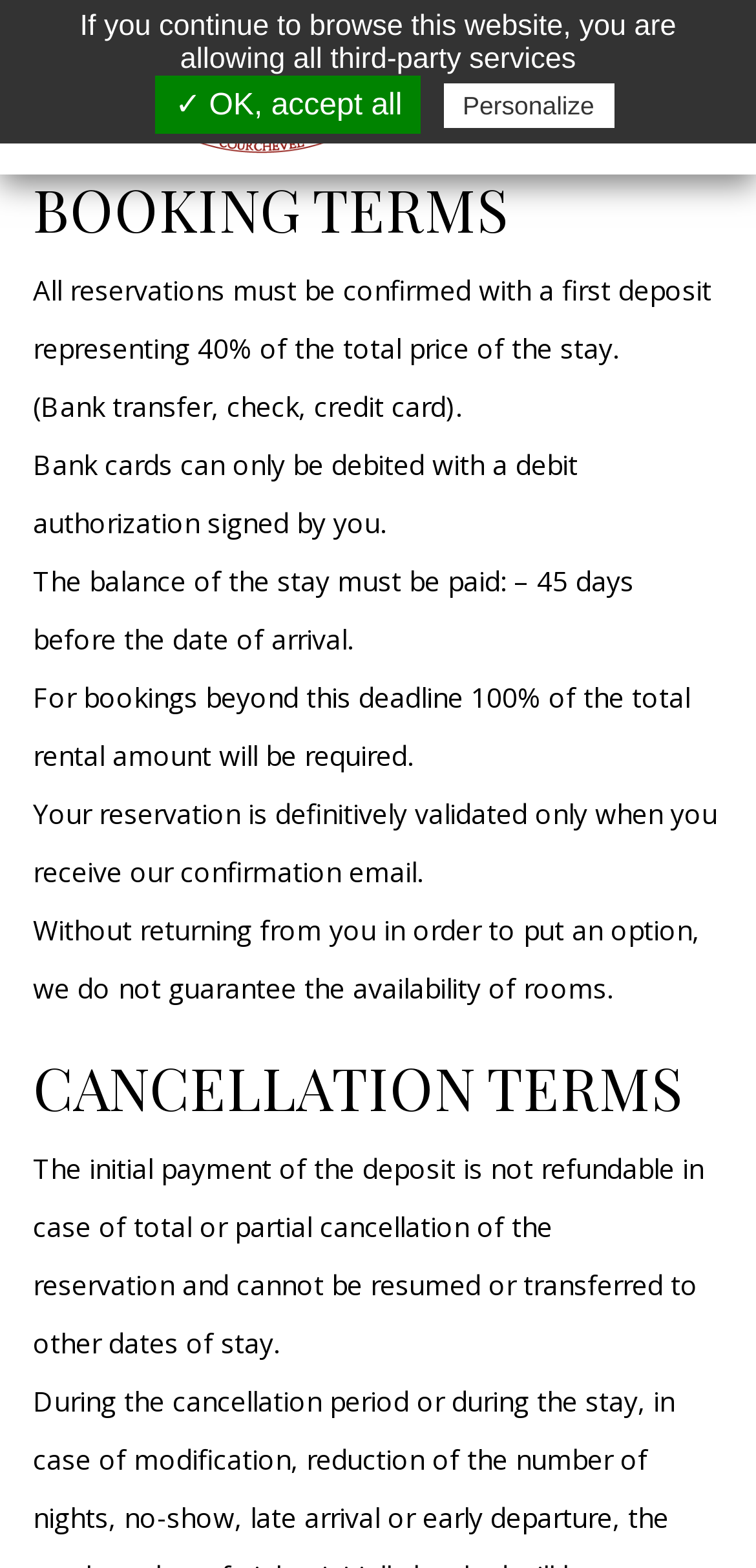Create an elaborate caption for the webpage.

This webpage is about the booking and cancellation policy of Hôtel Restaurant le Pilatus. At the top-left corner, there is a link to "Colosseum" accompanied by an image of the Colosseum. On the top-right corner, there is a link with a icon. Below the links, there is a heading "BOOKING TERMS" in a prominent position. 

Under the "BOOKING TERMS" heading, there are several paragraphs of text explaining the booking policy. The text starts with a statement about confirming reservations with a first deposit, followed by details about payment methods and deadlines. The text also mentions that the balance of the stay must be paid 45 days before arrival and that bookings beyond this deadline require 100% of the total rental amount. Additionally, it states that reservations are only validated upon receiving a confirmation email.

Below the booking terms, there is a heading "CANCELLATION TERMS" followed by several paragraphs of text explaining the cancellation policy. The text states that the initial payment of the deposit is not refundable in case of total or partial cancellation and cannot be resumed or transferred to other dates of stay. It also explains the policies for modifications or reductions during the cancellation period or stay.

At the bottom of the page, there is a notice about allowing third-party services, with options to "OK, accept all" or "Personalize".